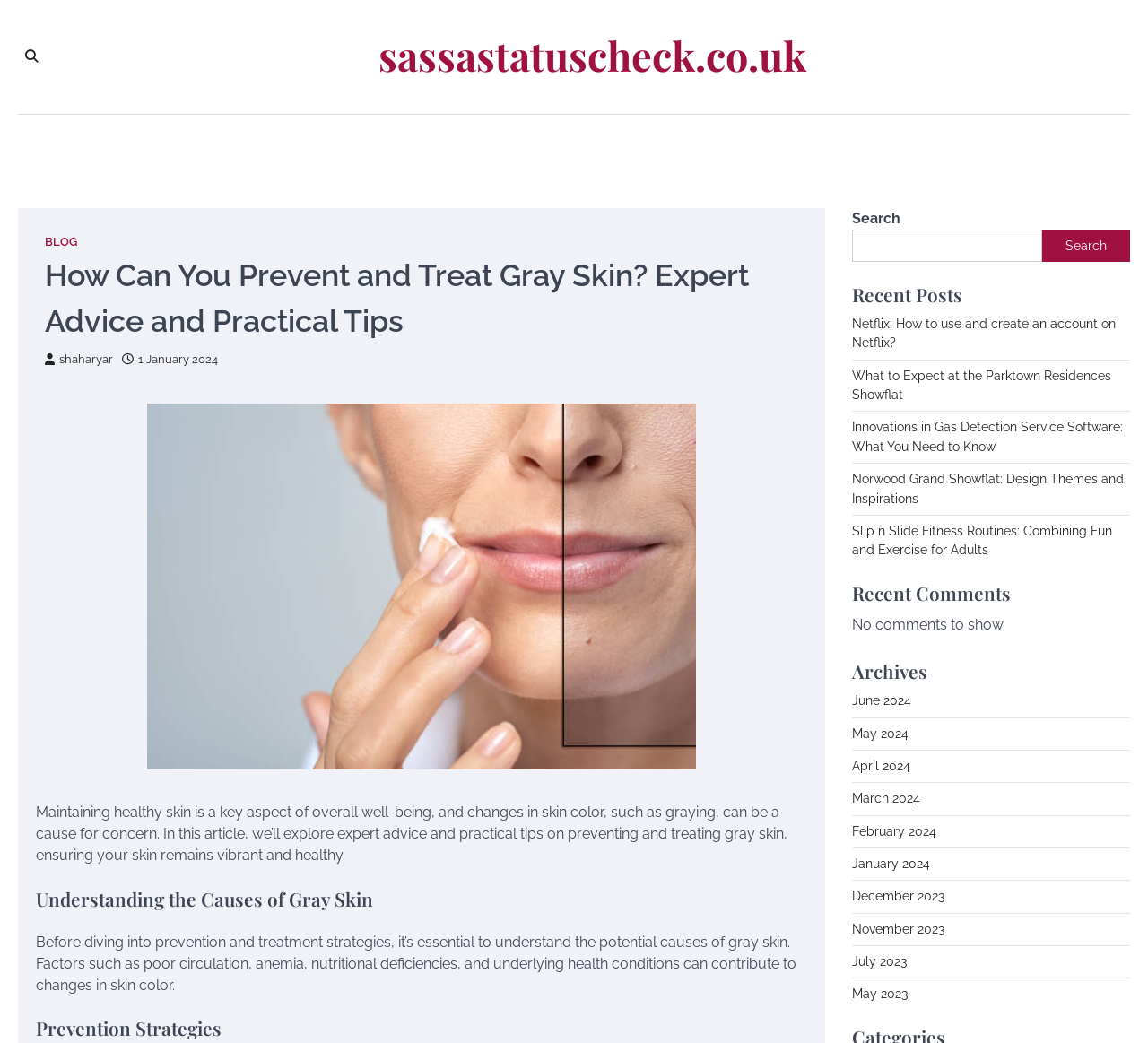Please find and report the bounding box coordinates of the element to click in order to perform the following action: "Search for a topic". The coordinates should be expressed as four float numbers between 0 and 1, in the format [left, top, right, bottom].

[0.742, 0.199, 0.984, 0.251]